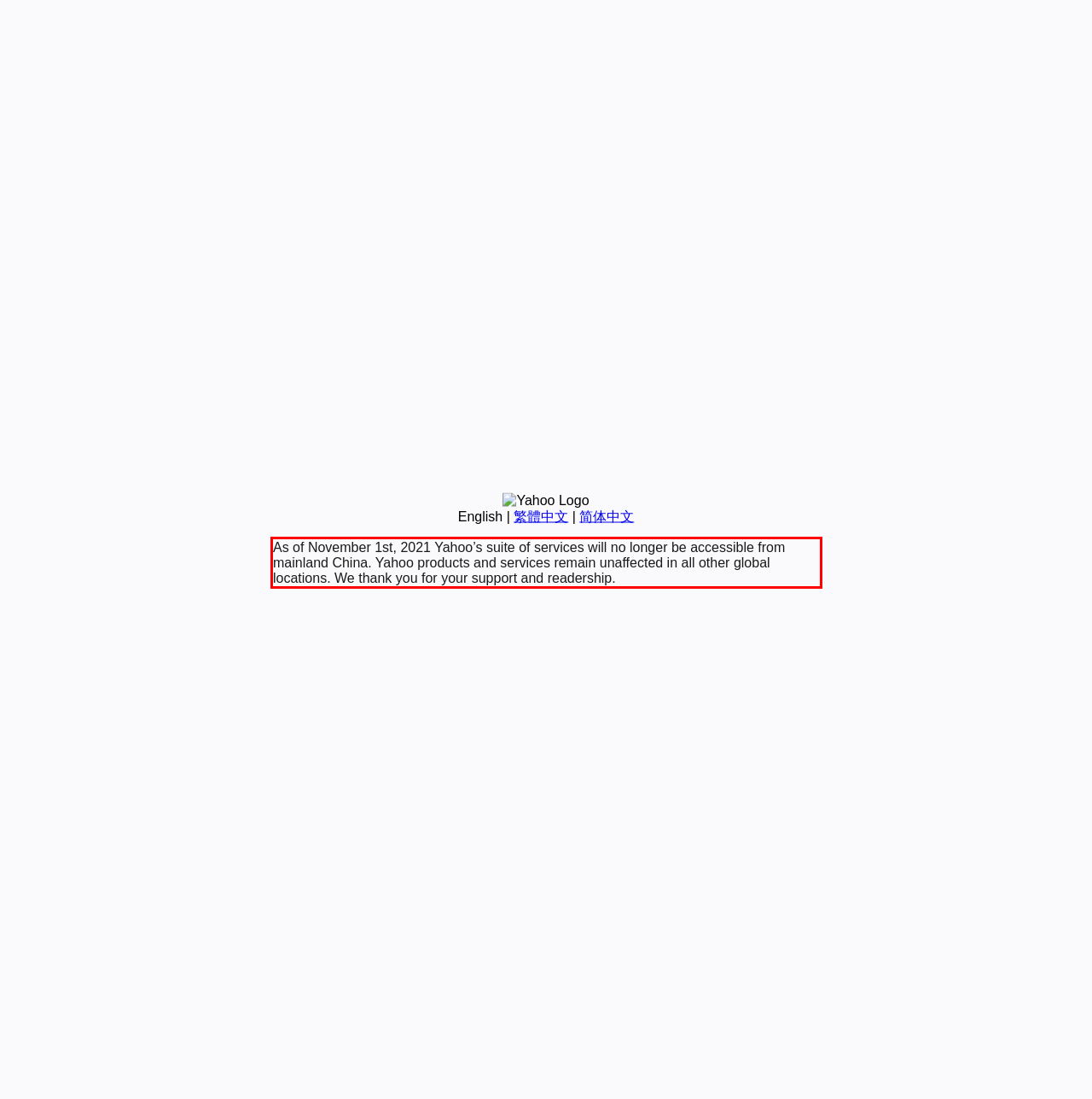Within the screenshot of a webpage, identify the red bounding box and perform OCR to capture the text content it contains.

As of November 1st, 2021 Yahoo’s suite of services will no longer be accessible from mainland China. Yahoo products and services remain unaffected in all other global locations. We thank you for your support and readership.